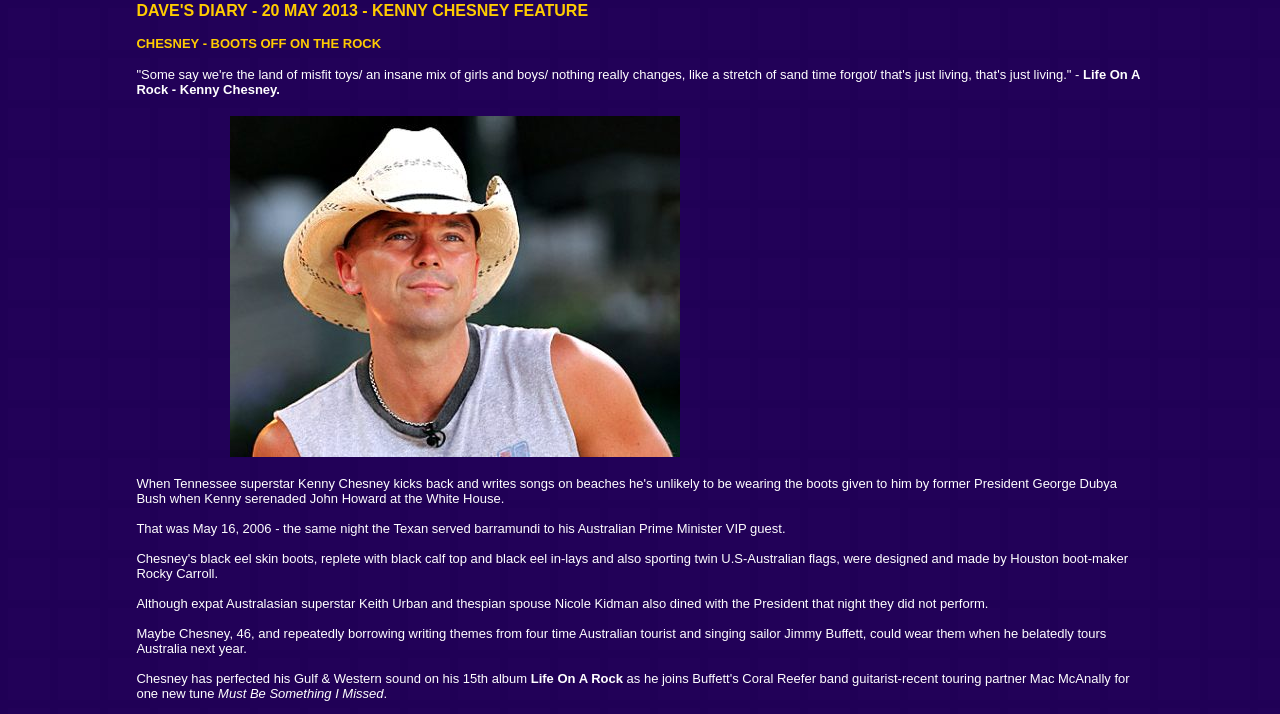Respond to the question below with a single word or phrase:
What is the topic of the diary entry?

Kenny Chesney